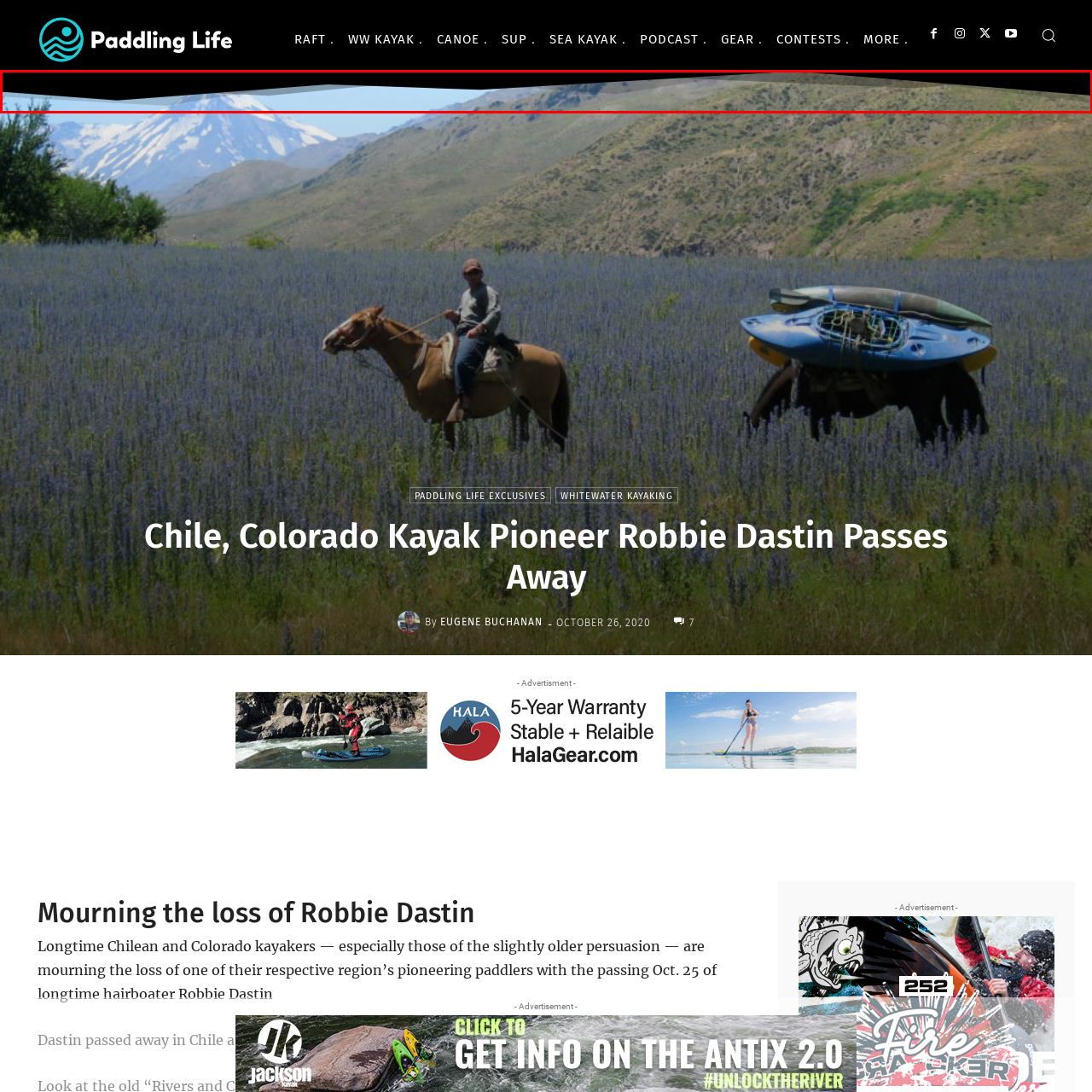What is the weather condition on the mountain peaks?
Inspect the image area bounded by the red box and answer the question with a single word or a short phrase.

Snowy